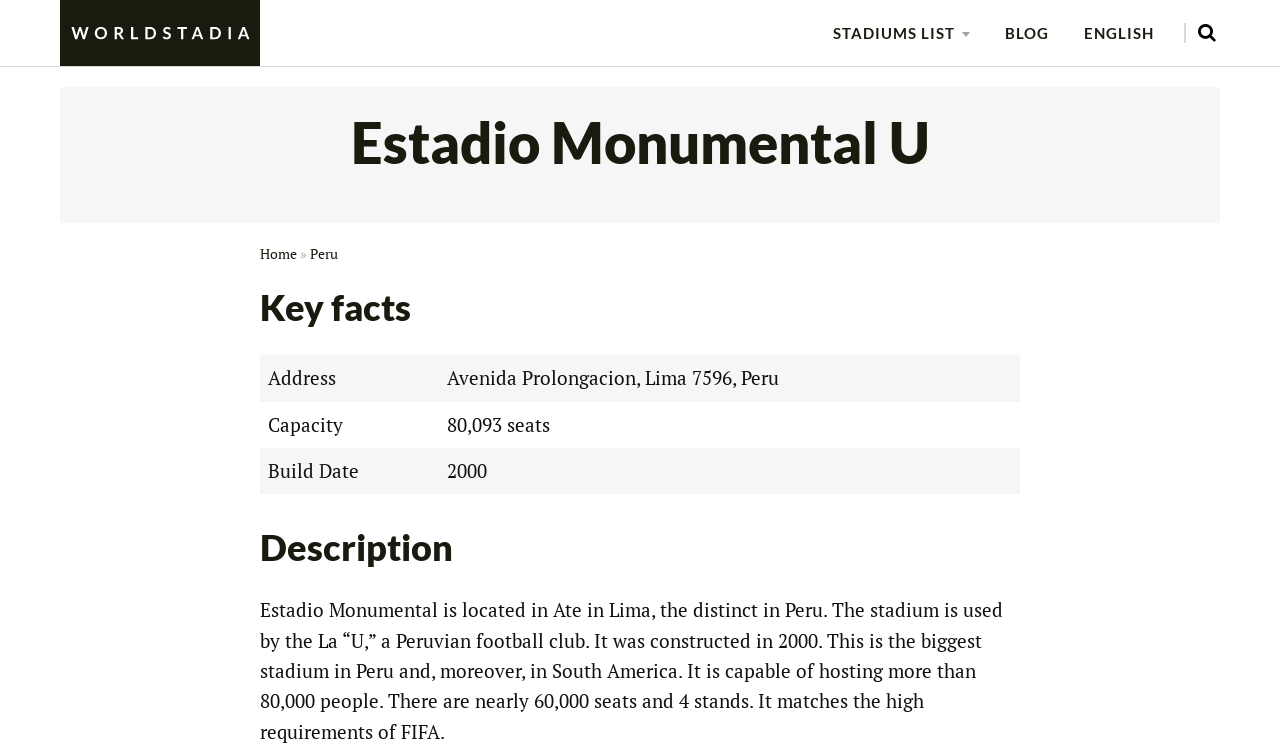Convey a detailed summary of the webpage, mentioning all key elements.

The webpage is a guide to Estadio Monumental U, a stadium in Peru. At the top, there is a navigation section with links to "BLOG" and "ENGLISH" on the right side, and a search button with a magnifying glass icon on the far right. Below this section, there is a heading that reads "Estadio Monumental U" in a prominent font.

To the left of the heading, there is a breadcrumb navigation with links to "Home" and "Peru". Below the heading, there is a section titled "Key facts" that contains a table with three rows. The table lists the stadium's address, capacity, and build date. The address is listed as Avenida Prolongacion, Lima 7596, Peru, the capacity is 80,093 seats, and the build date is 2000.

Below the table, there is a section titled "Description" that provides a detailed text about the stadium. The text explains that the stadium is located in Ate, Lima, Peru, and is used by the La "U" football club. It also mentions that the stadium was constructed in 2000, has a capacity of over 80,000 people, and has four stands with nearly 60,000 seats. The text also notes that the stadium meets the high requirements of FIFA.

At the very top of the page, there is a static text that reads "STADIUMS LIST" in a smaller font.